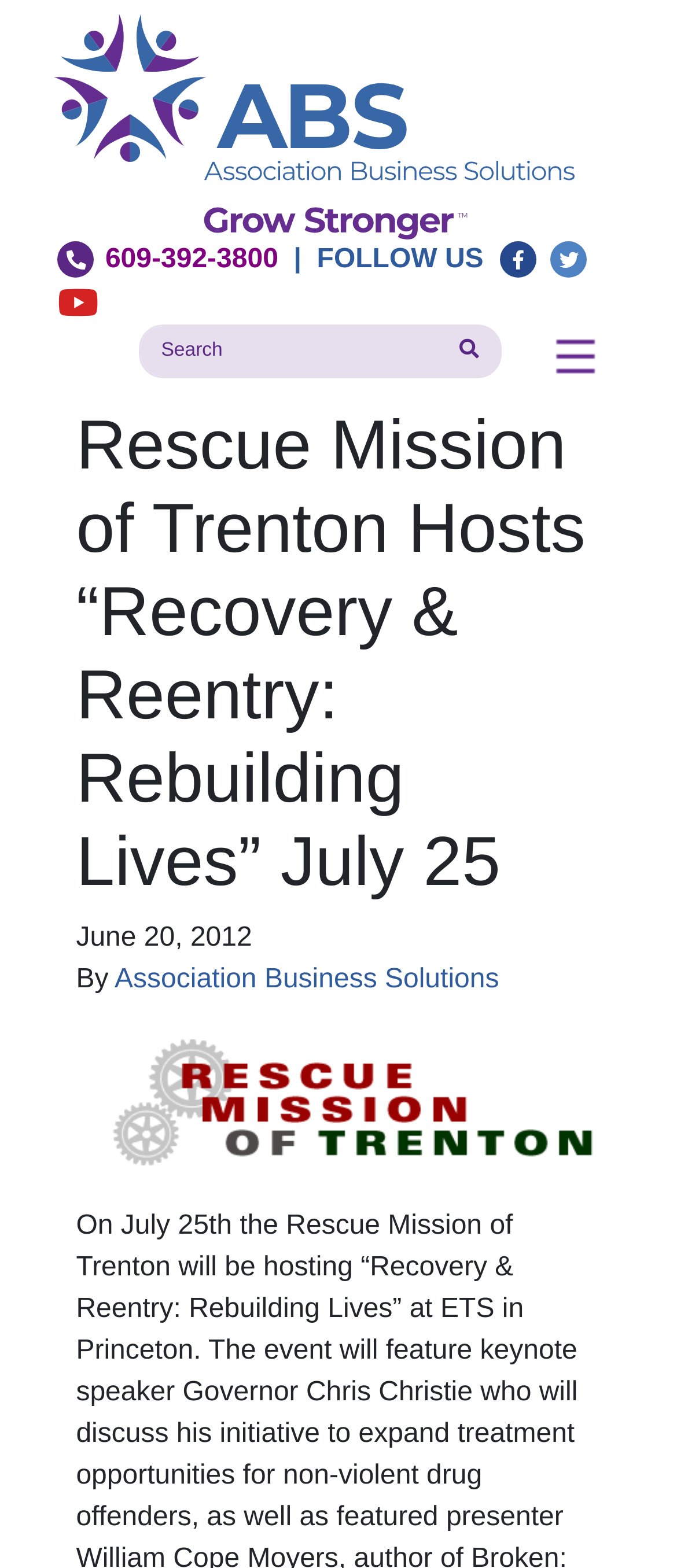Please answer the following question using a single word or phrase: 
What social media platforms can you follow the Rescue Mission of Trenton on?

Facebook, Twitter, LinkedIn